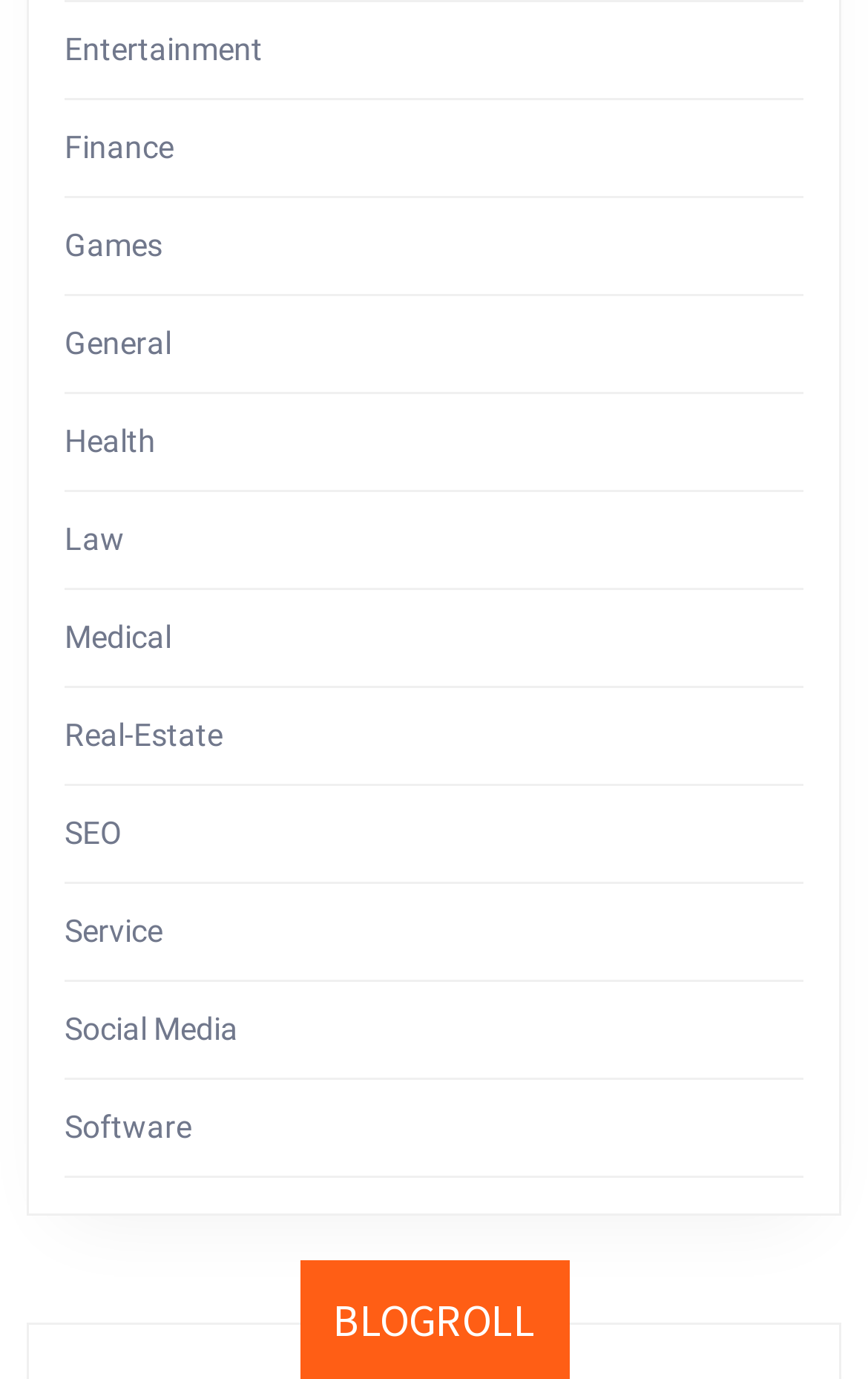Determine the bounding box coordinates of the element that should be clicked to execute the following command: "Browse Finance".

[0.074, 0.094, 0.2, 0.12]